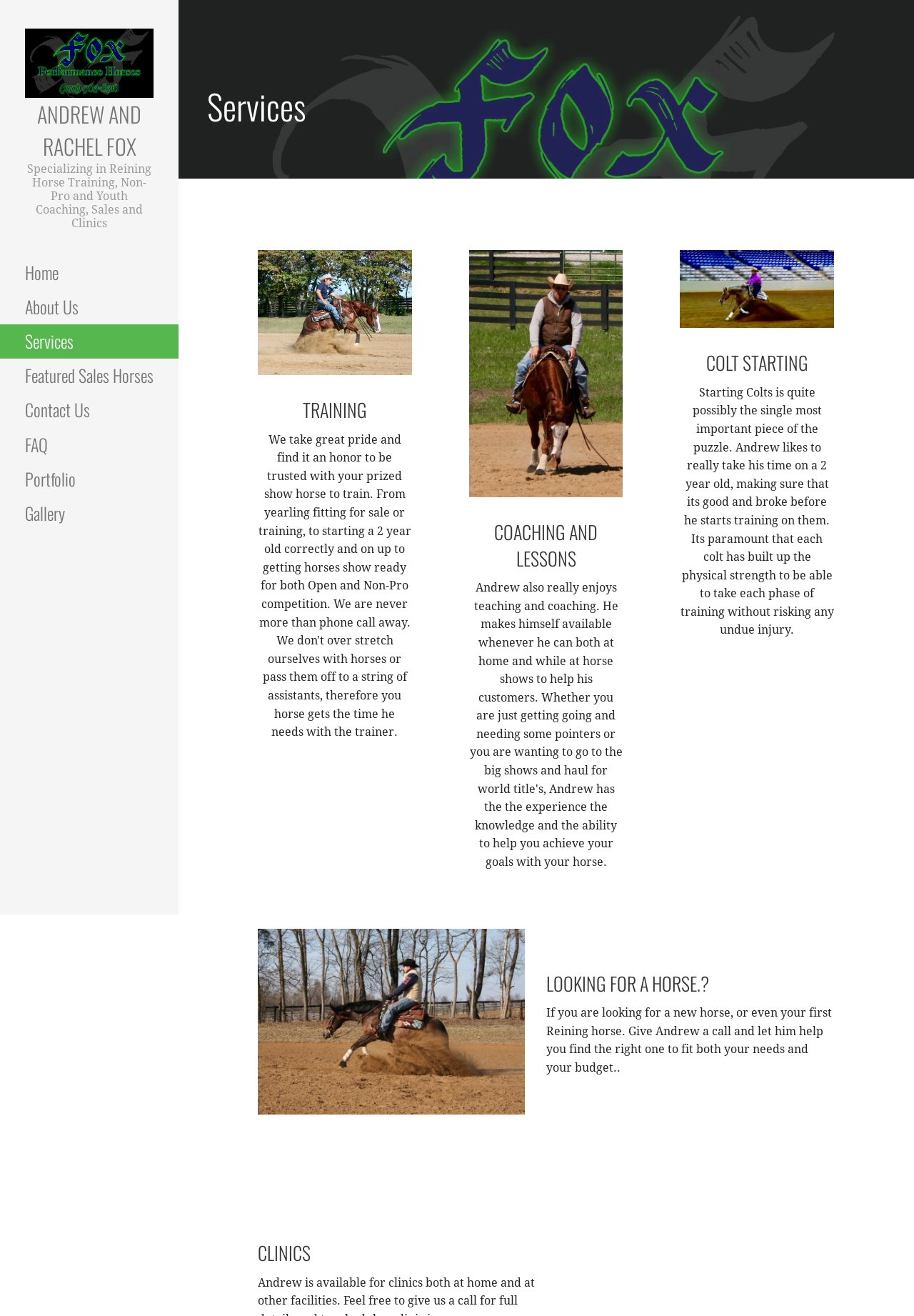For the following element description, predict the bounding box coordinates in the format (top-left x, top-left y, bottom-right x, bottom-right y). All values should be floating point numbers between 0 and 1. Description: Home

[0.0, 0.194, 0.195, 0.22]